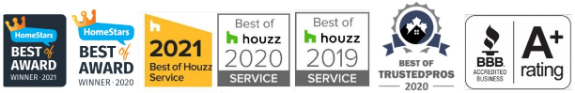Elaborate on the contents of the image in great detail.

The image showcases a series of prestigious awards and certifications highlighting the excellence of a service provider in the appliance repair industry. Among them are the HomeStars Best of Award for 2021 and 2020, indicating ongoing recognition for outstanding service. Additionally, it features multiple badges from Houzz, signifying "Best of Houzz Service" for 2019, 2020, and 2021, which emphasize the company's commitment to customer satisfaction and high-quality service. The BBB (Better Business Bureau) certification further underscores trustworthiness, with an A+ rating, assuring potential customers of reliable and reputable service from a recognized business. This collection of accolades illustrates the provider’s dedication to excellence and high standards in the field, making them a top choice for customers seeking appliance repair solutions.